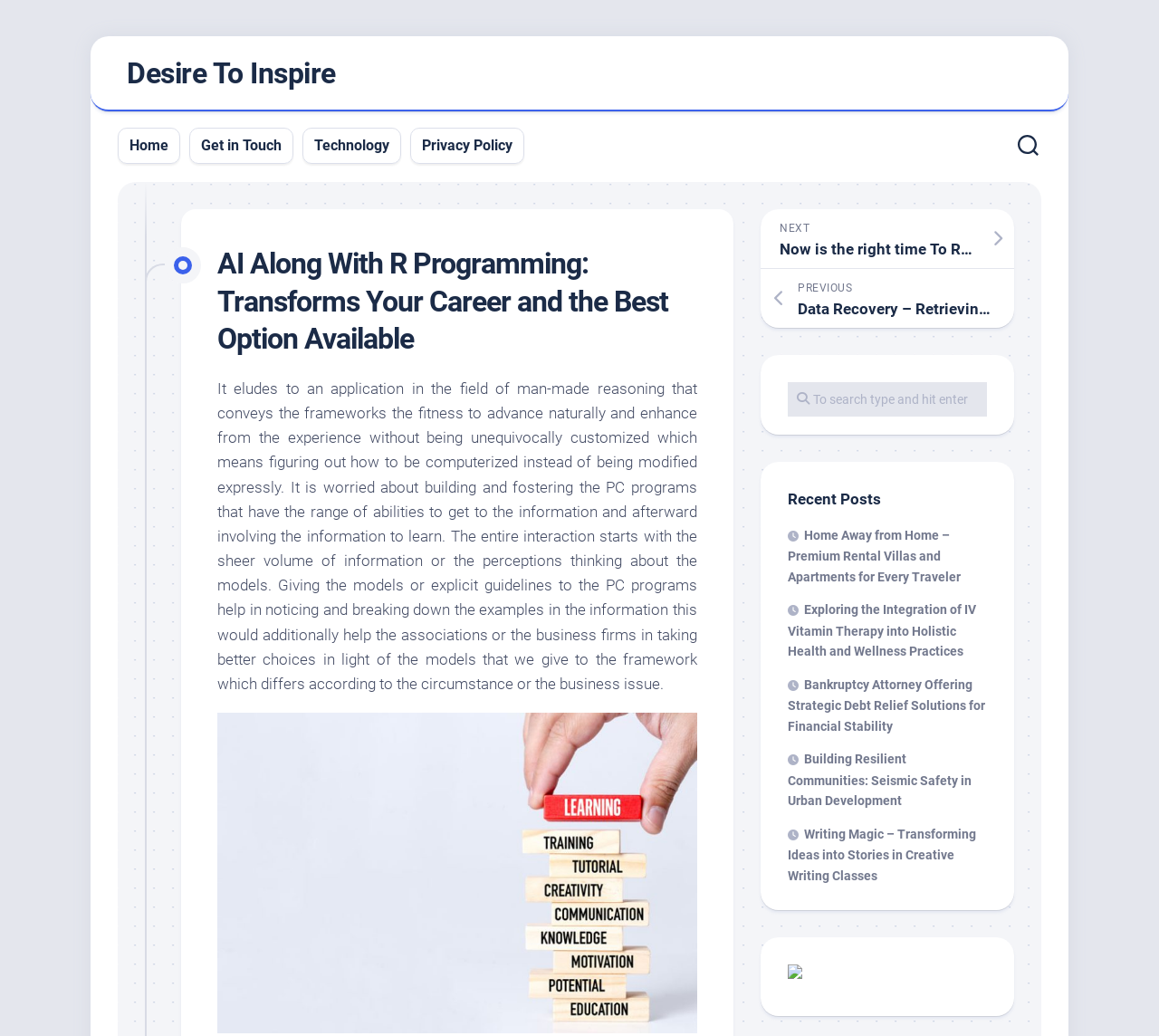Find the bounding box coordinates for the area you need to click to carry out the instruction: "Click on the 'NEXT' button". The coordinates should be four float numbers between 0 and 1, indicated as [left, top, right, bottom].

[0.656, 0.202, 0.875, 0.259]